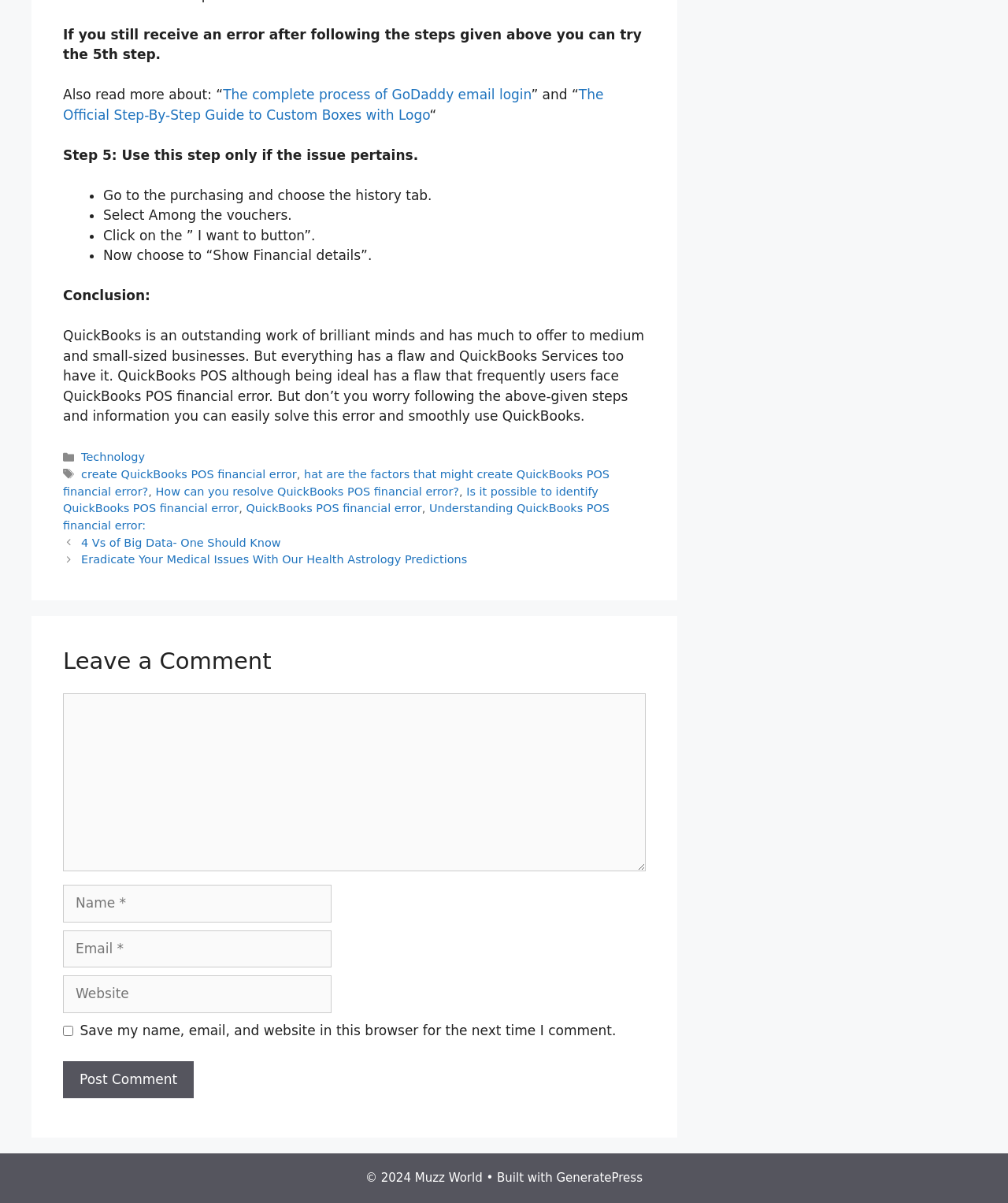Please determine the bounding box coordinates of the section I need to click to accomplish this instruction: "Click on the 'Post Comment' button".

[0.062, 0.882, 0.192, 0.913]